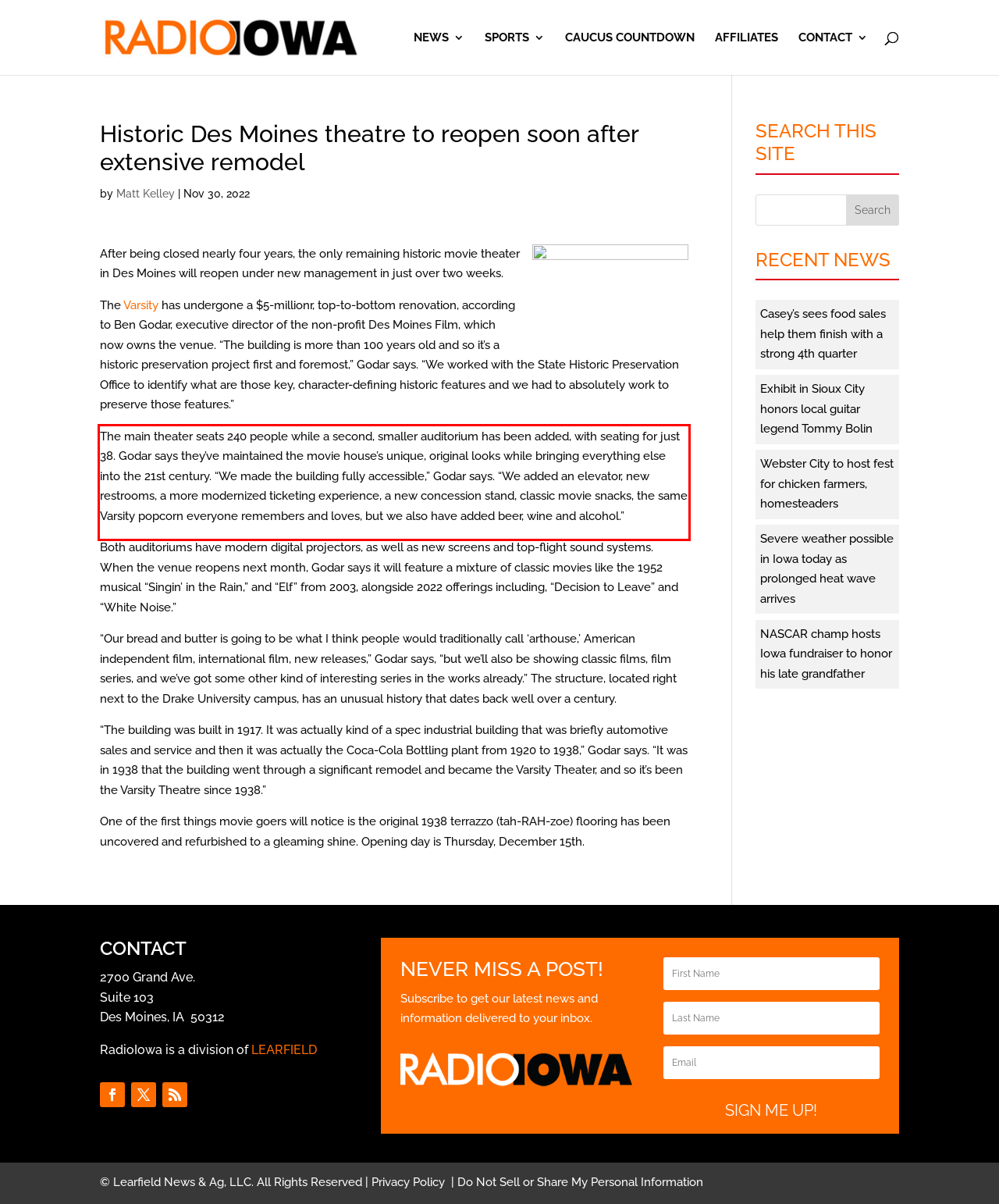Given a webpage screenshot, locate the red bounding box and extract the text content found inside it.

The main theater seats 240 people while a second, smaller auditorium has been added, with seating for just 38. Godar says they’ve maintained the movie house’s unique, original looks while bringing everything else into the 21st century. “We made the building fully accessible,” Godar says. “We added an elevator, new restrooms, a more modernized ticketing experience, a new concession stand, classic movie snacks, the same Varsity popcorn everyone remembers and loves, but we also have added beer, wine and alcohol.”